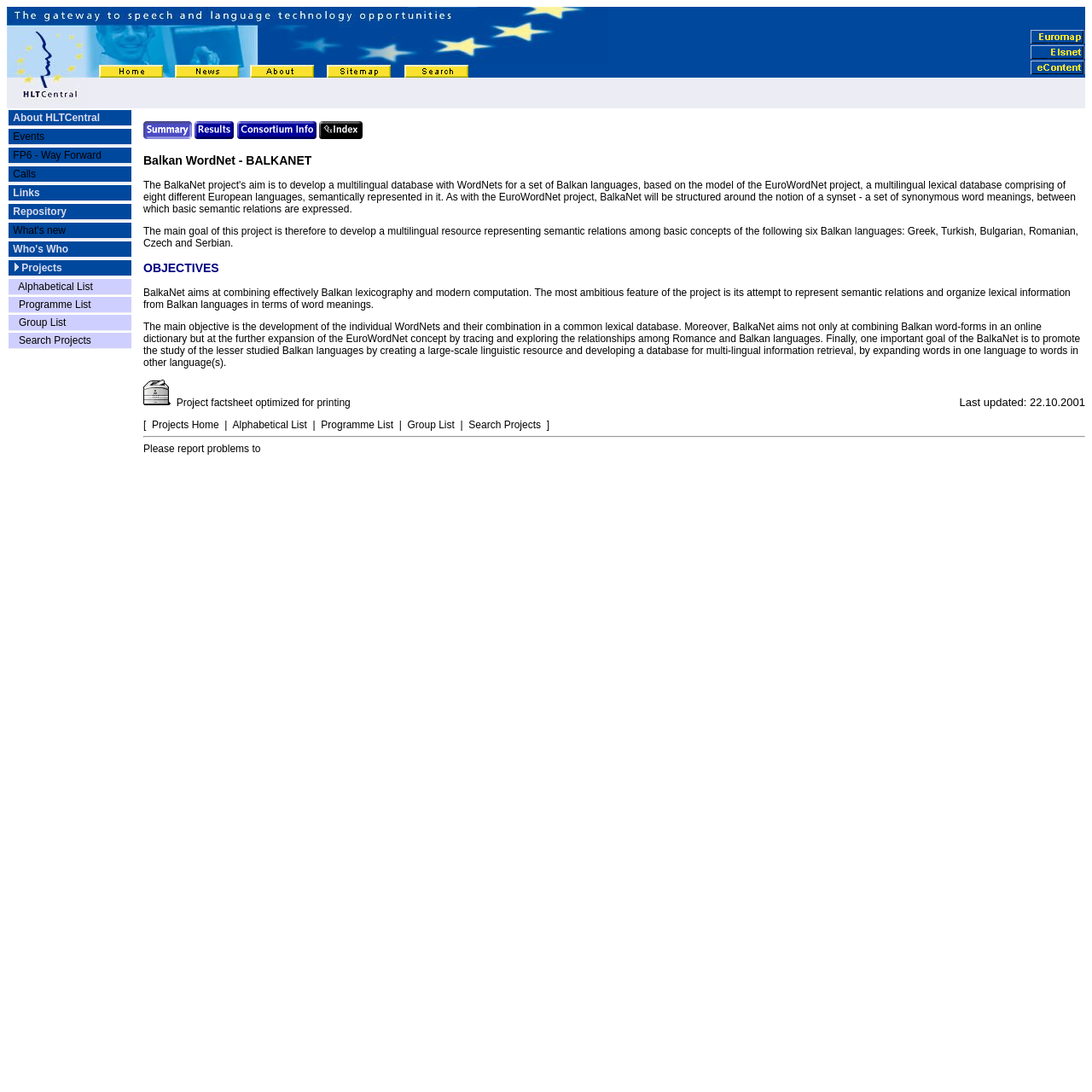What is the name of the lexical database that the BALKANET project is based on?
Based on the screenshot, give a detailed explanation to answer the question.

The BALKANET project is based on the EuroWordNet project, a multilingual lexical database comprising eight different European languages, semantically represented in it.